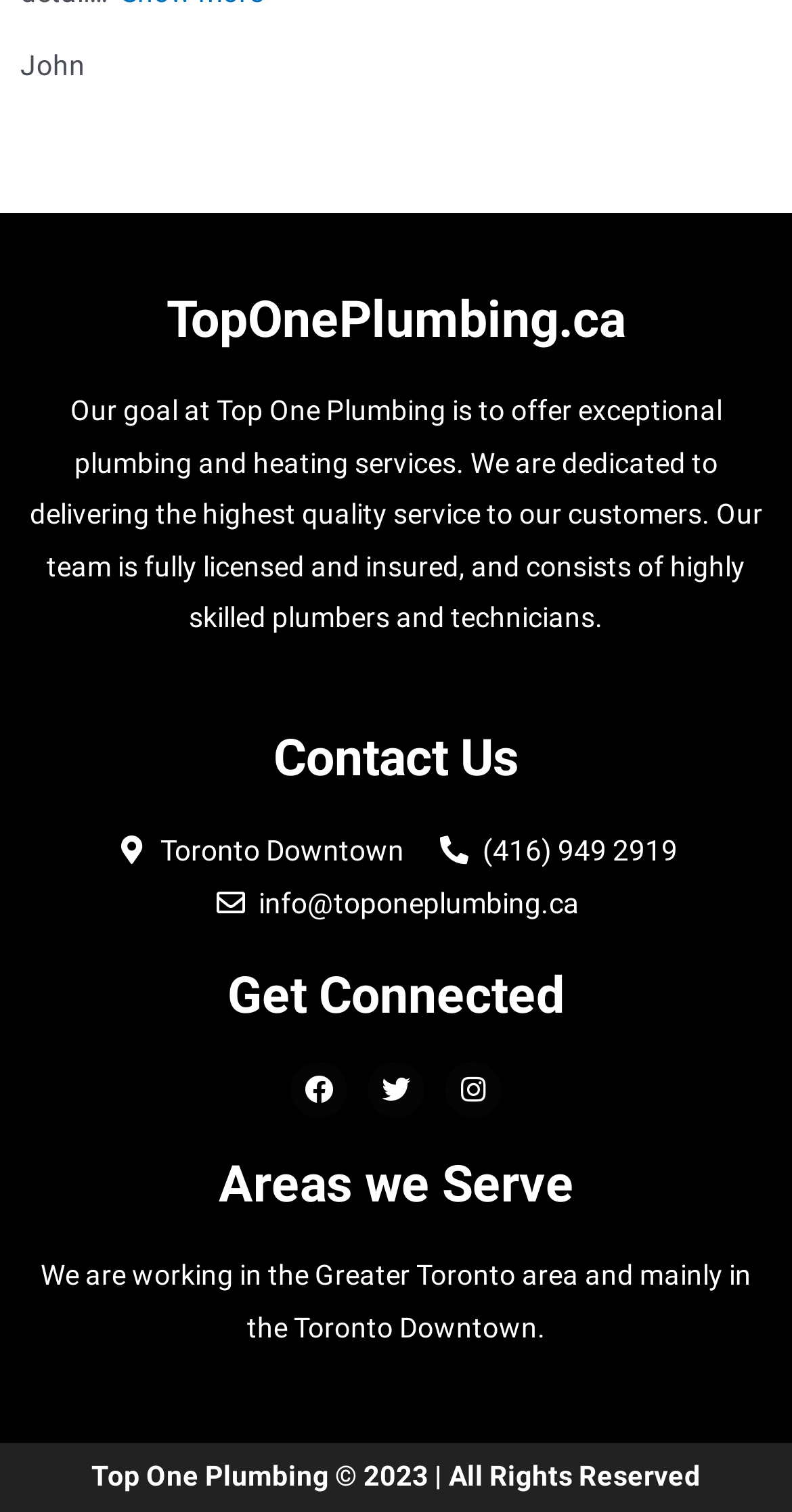What social media platforms can you connect with them on?
Please look at the screenshot and answer in one word or a short phrase.

Facebook, Twitter, Instagram